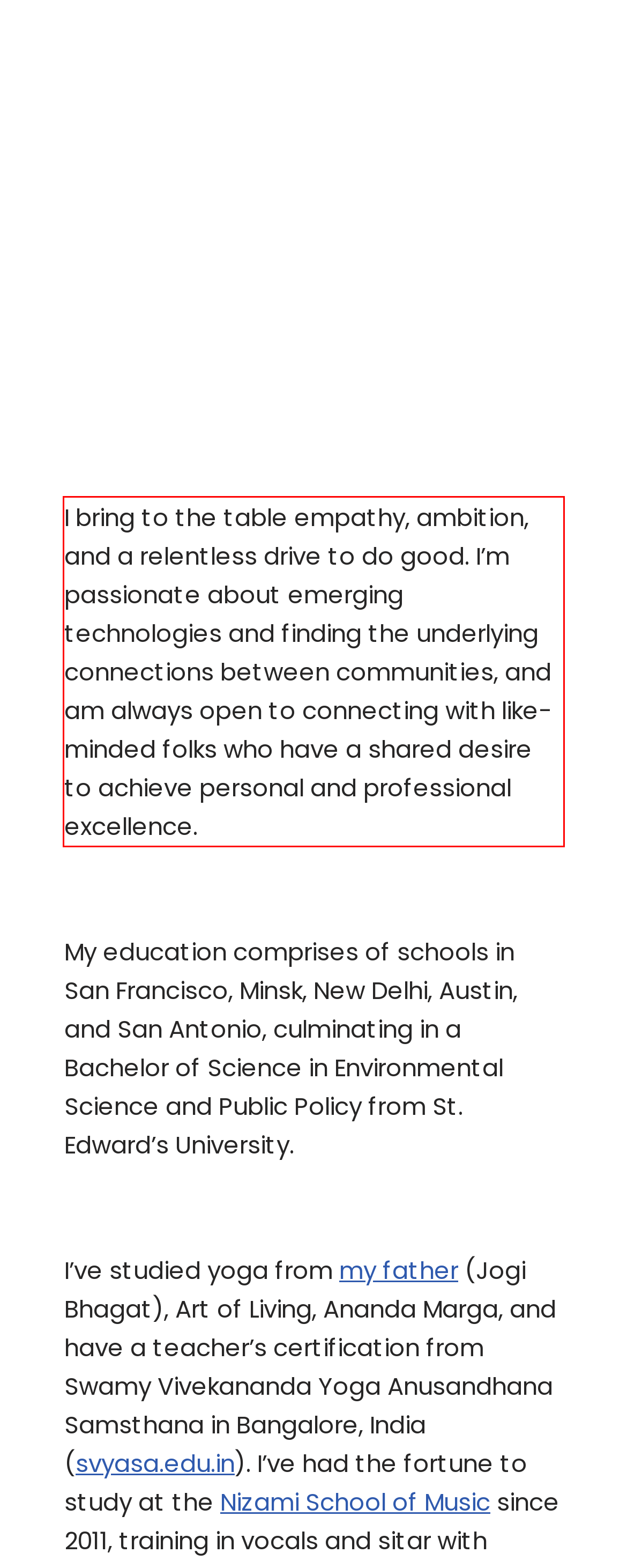Perform OCR on the text inside the red-bordered box in the provided screenshot and output the content.

I bring to the table empathy, ambition, and a relentless drive to do good. I’m passionate about emerging technologies and finding the underlying connections between communities, and am always open to connecting with like-minded folks who have a shared desire to achieve personal and professional excellence.